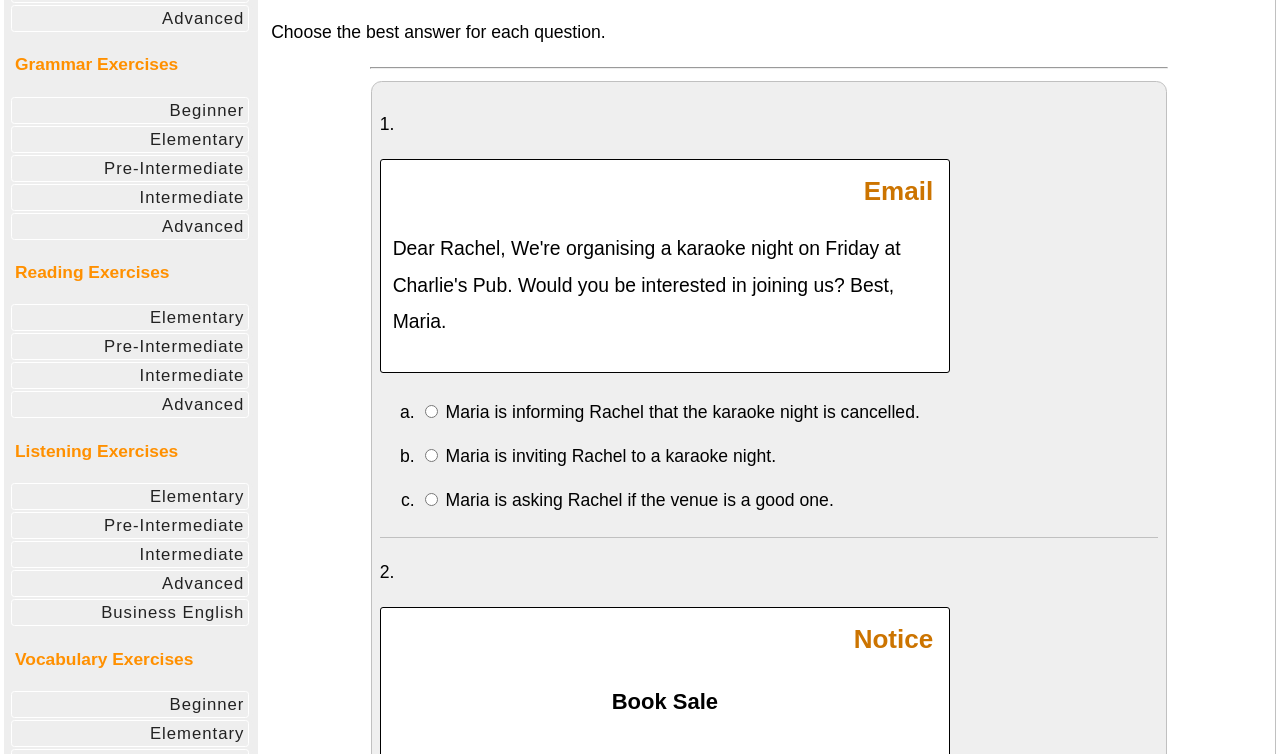Based on the element description "Business English", predict the bounding box coordinates of the UI element.

[0.009, 0.795, 0.195, 0.831]